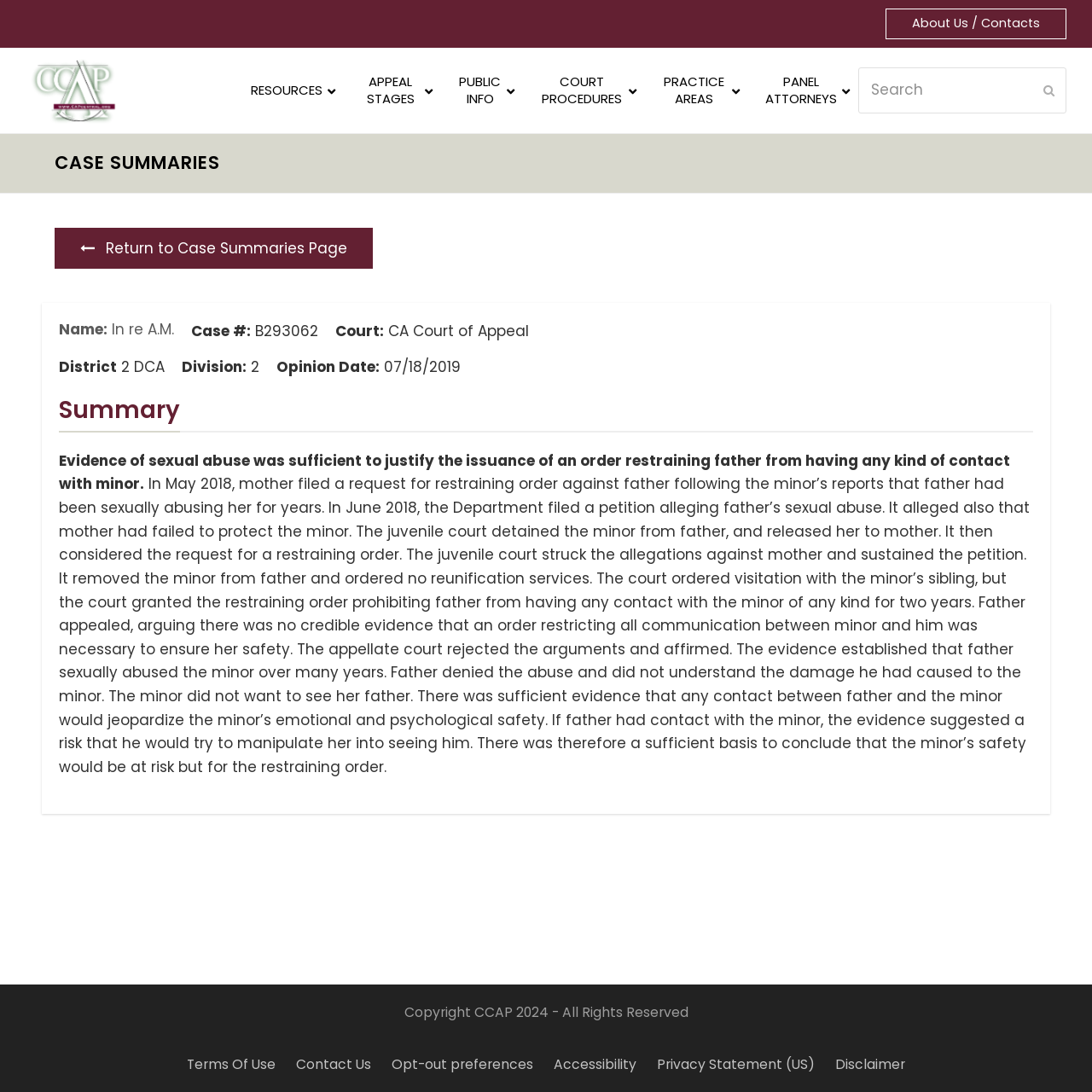What is the opinion date?
Provide an in-depth answer to the question, covering all aspects.

I found the opinion date by looking at the 'Opinion Date:' section on the webpage, which is located below the 'Division:' section. The opinion date is '07/18/2019'.